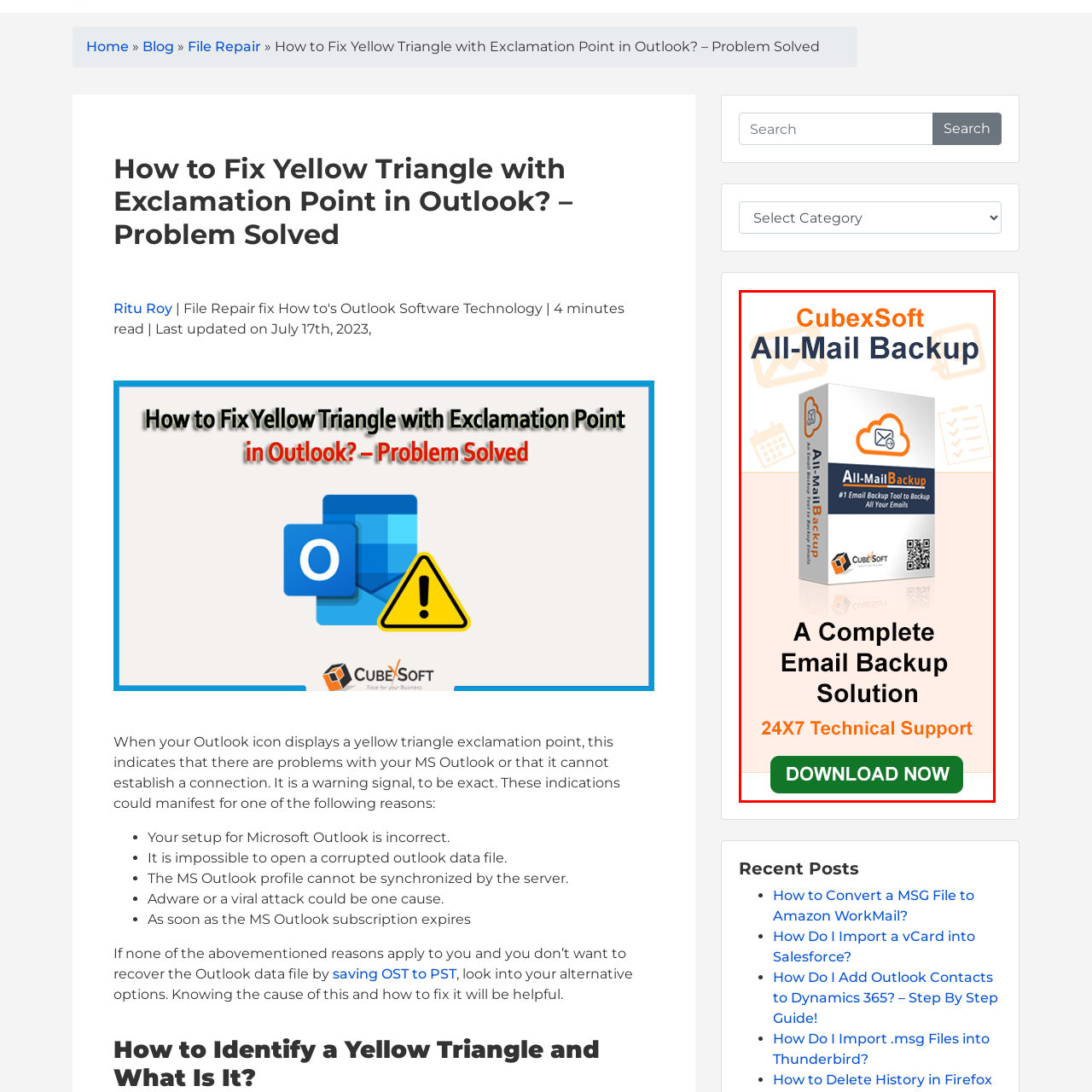Concentrate on the section within the teal border, What action is encouraged by the prominent button in the image? 
Provide a single word or phrase as your answer.

DOWNLOAD NOW